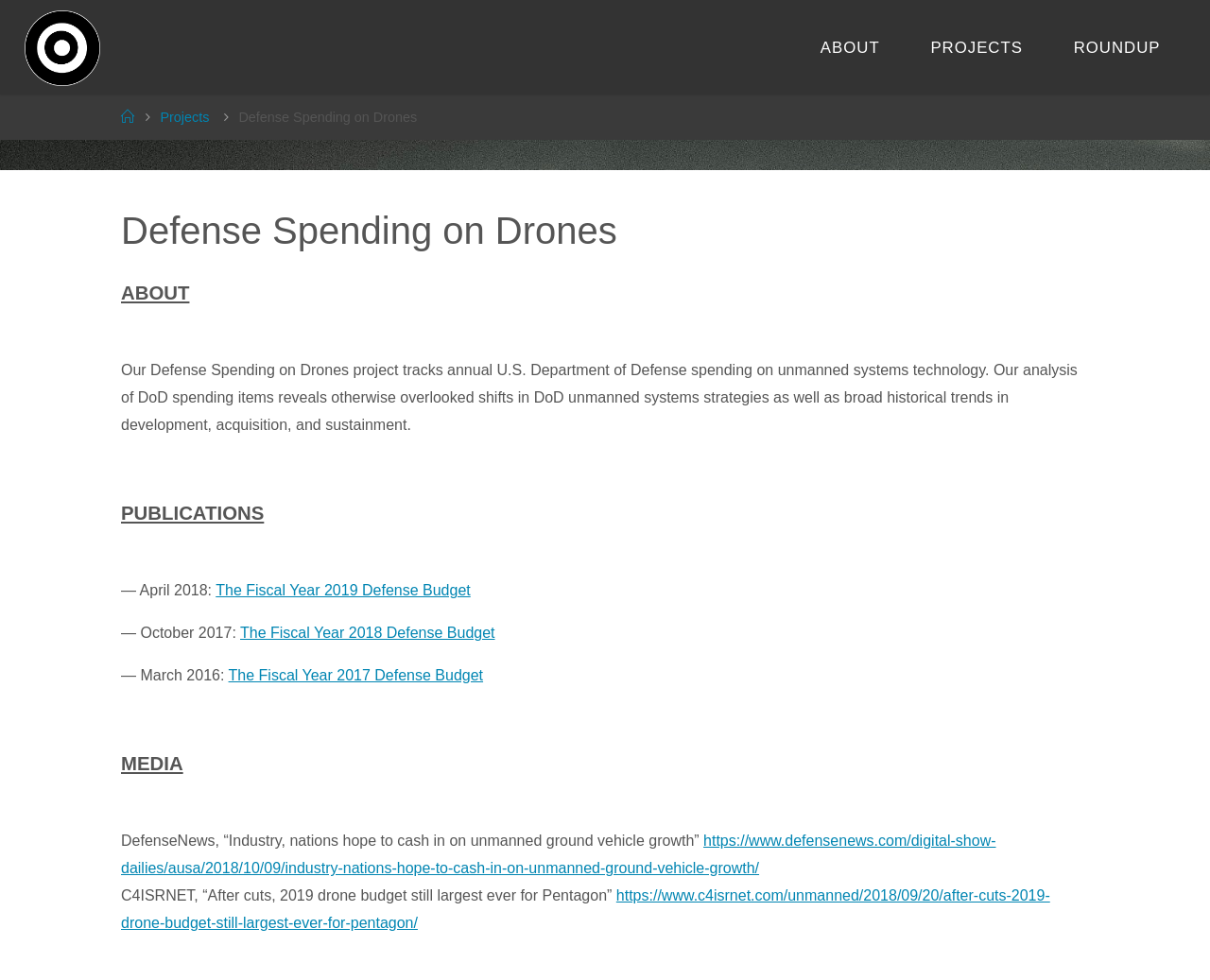What type of budget is mentioned in the webpage?
Based on the image, respond with a single word or phrase.

Defense Budget